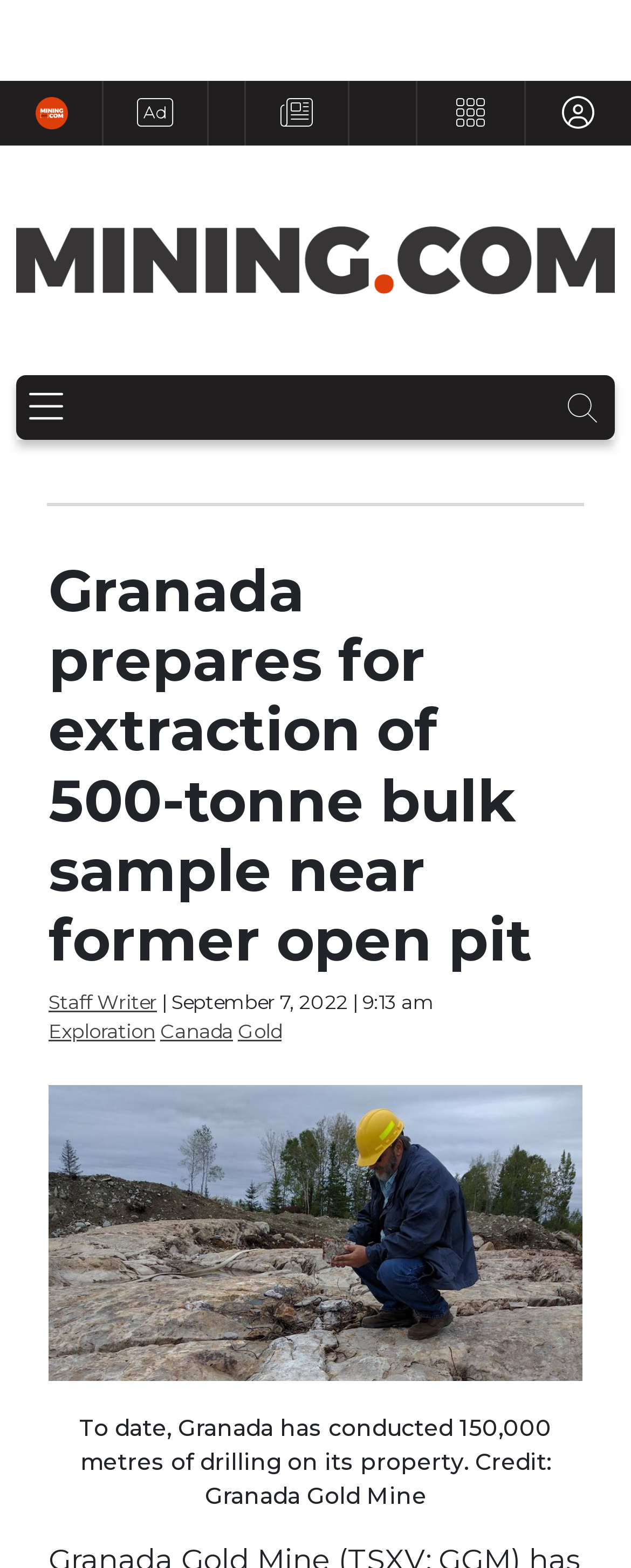What has Granada conducted on its property?
Carefully examine the image and provide a detailed answer to the question.

The webpage's text mentions 'To date, Granada has conducted 150,000 metres of drilling on its property', which directly answers the question.